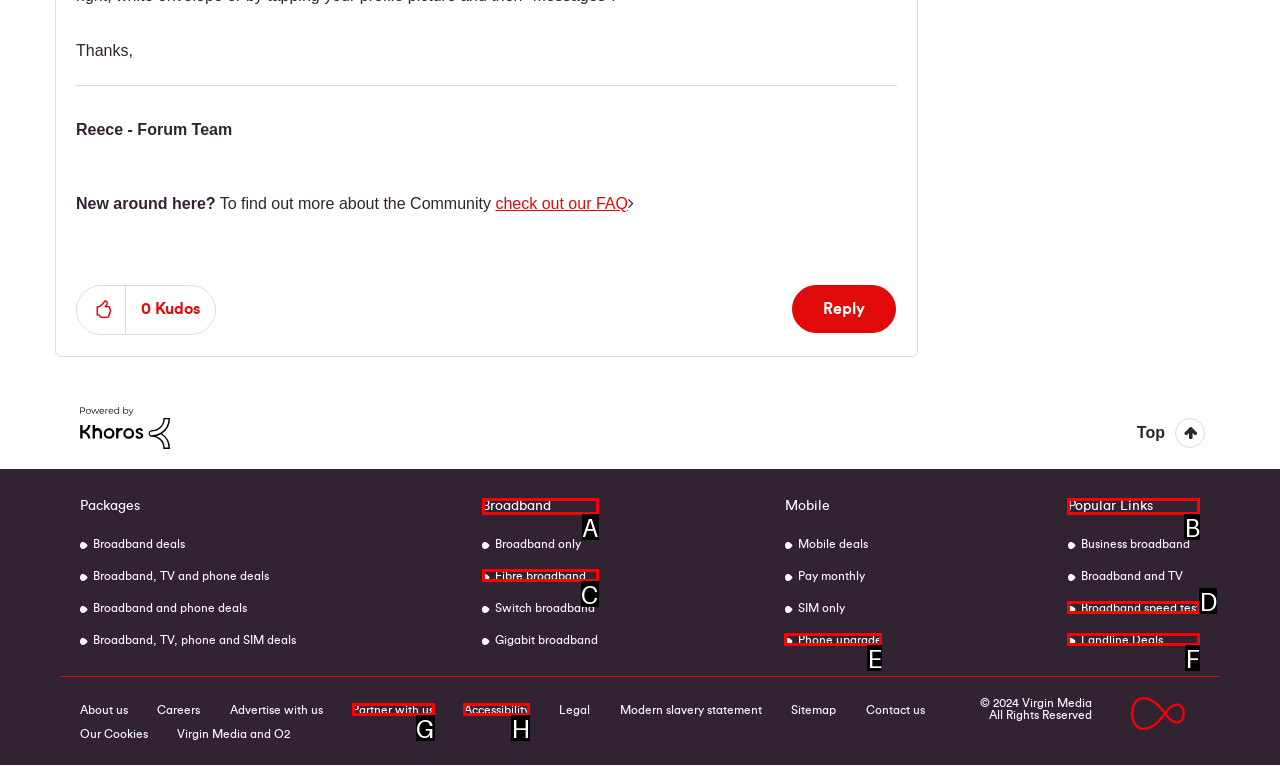Determine which HTML element matches the given description: Popular Links. Provide the corresponding option's letter directly.

B